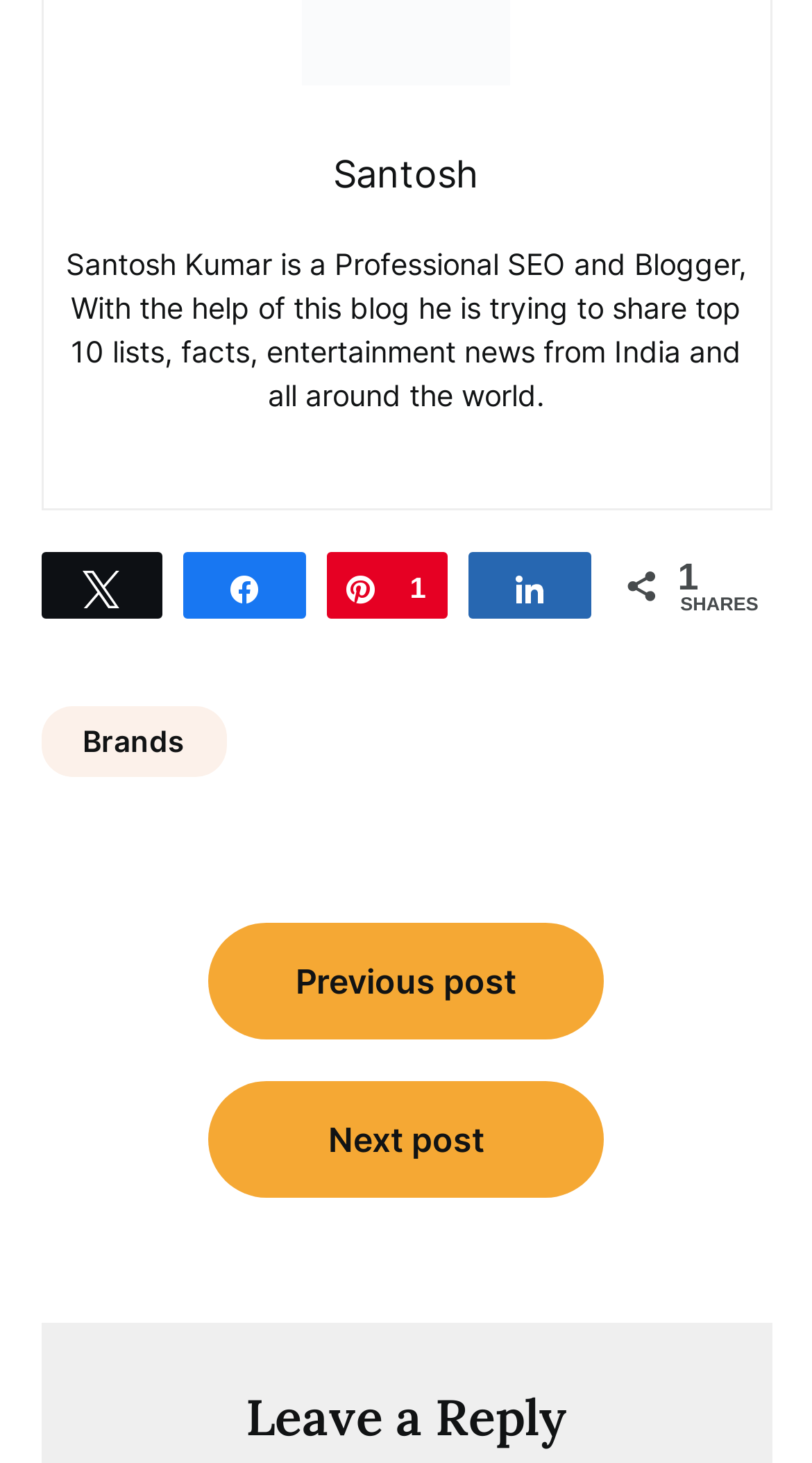Locate the bounding box of the UI element described by: "Previous post" in the given webpage screenshot.

[0.256, 0.631, 0.744, 0.71]